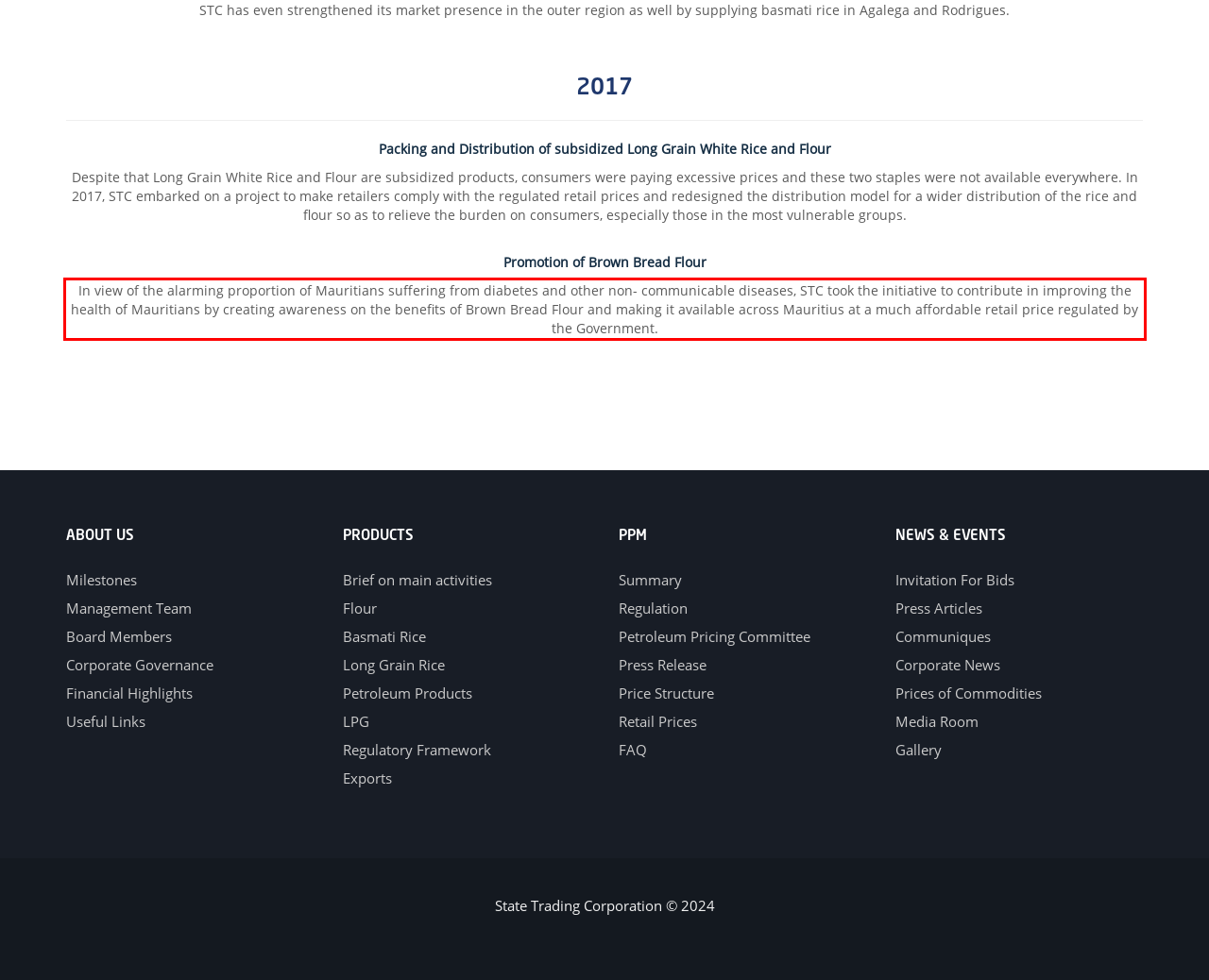Within the provided webpage screenshot, find the red rectangle bounding box and perform OCR to obtain the text content.

In view of the alarming proportion of Mauritians suffering from diabetes and other non- communicable diseases, STC took the initiative to contribute in improving the health of Mauritians by creating awareness on the benefits of Brown Bread Flour and making it available across Mauritius at a much affordable retail price regulated by the Government.